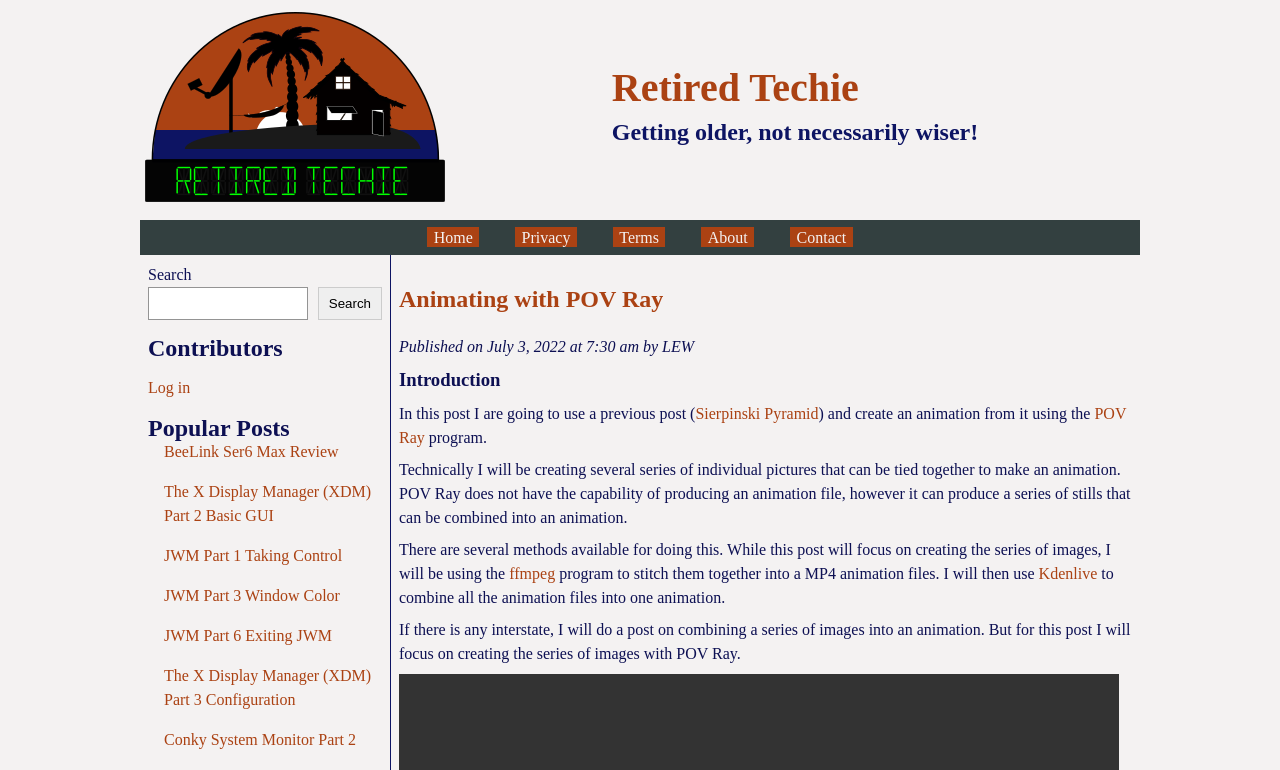Provide an in-depth caption for the contents of the webpage.

The webpage is a blog post titled "Retired Techie" with a low-color logo at the top left corner. Below the logo is a heading with the same title, followed by a tagline "Getting older, not necessarily wiser!". 

On the top right corner, there are five navigation links: "Home", "Privacy", "Terms", "About", and "Contact". Below these links, there is a search bar with a search button. 

The main content of the webpage is divided into two sections. On the left side, there is a list of popular posts, each represented by a link. The titles of the posts include "BeeLink Ser6 Max Review", "The X Display Manager (XDM) Part 2 Basic GUI", and several others.

On the right side, there is a blog post titled "Animating with POV Ray". The post has a heading, followed by a publication date and author information. The content of the post is a tutorial on creating an animation using POV Ray, with several paragraphs of text and links to related topics such as "Sierpinski Pyramid" and "ffmpeg". The post also mentions using "Kdenlive" to combine animation files.